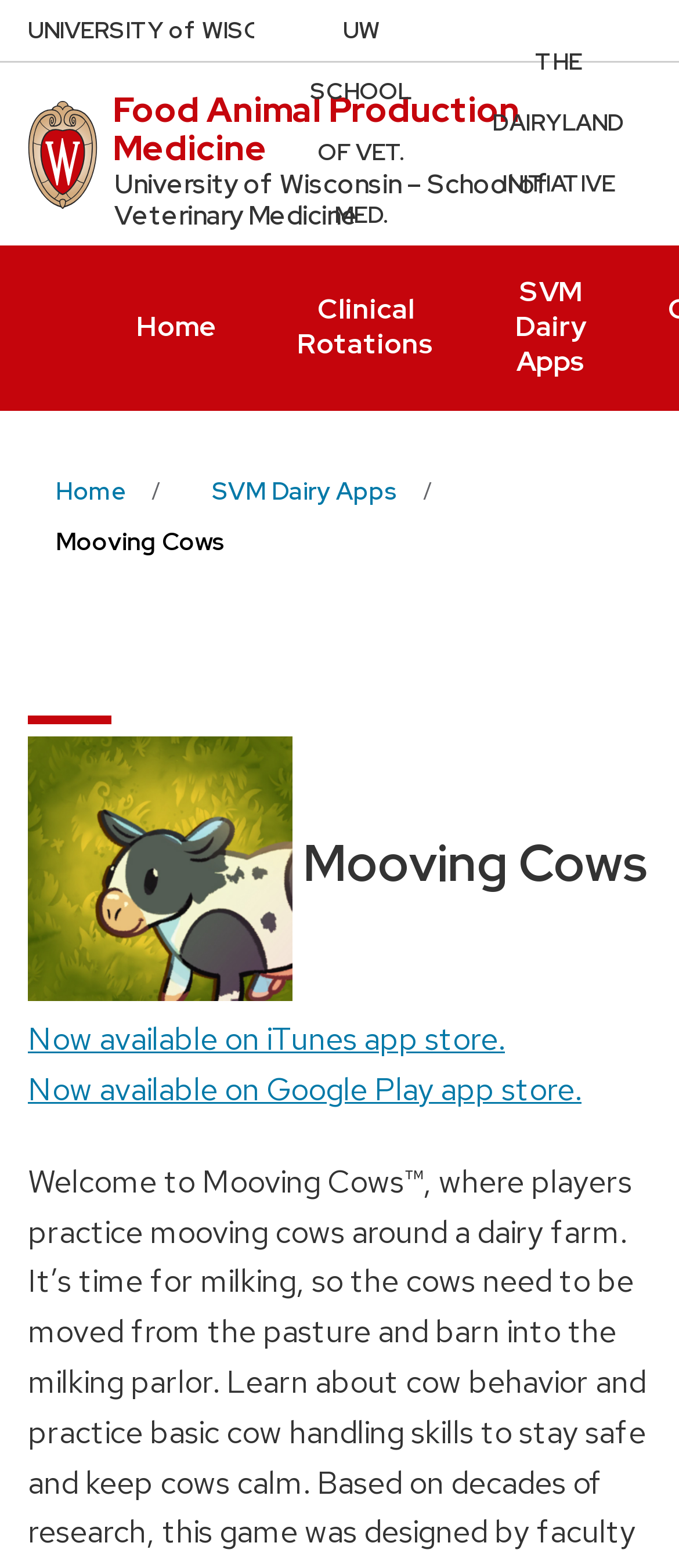Analyze the image and answer the question with as much detail as possible: 
What is the name of the university?

I determined the answer by looking at the top-left corner of the webpage, where I found the university's name written in three parts: 'NIVERSITY', 'ISCONSIN', and '–MADISON'.